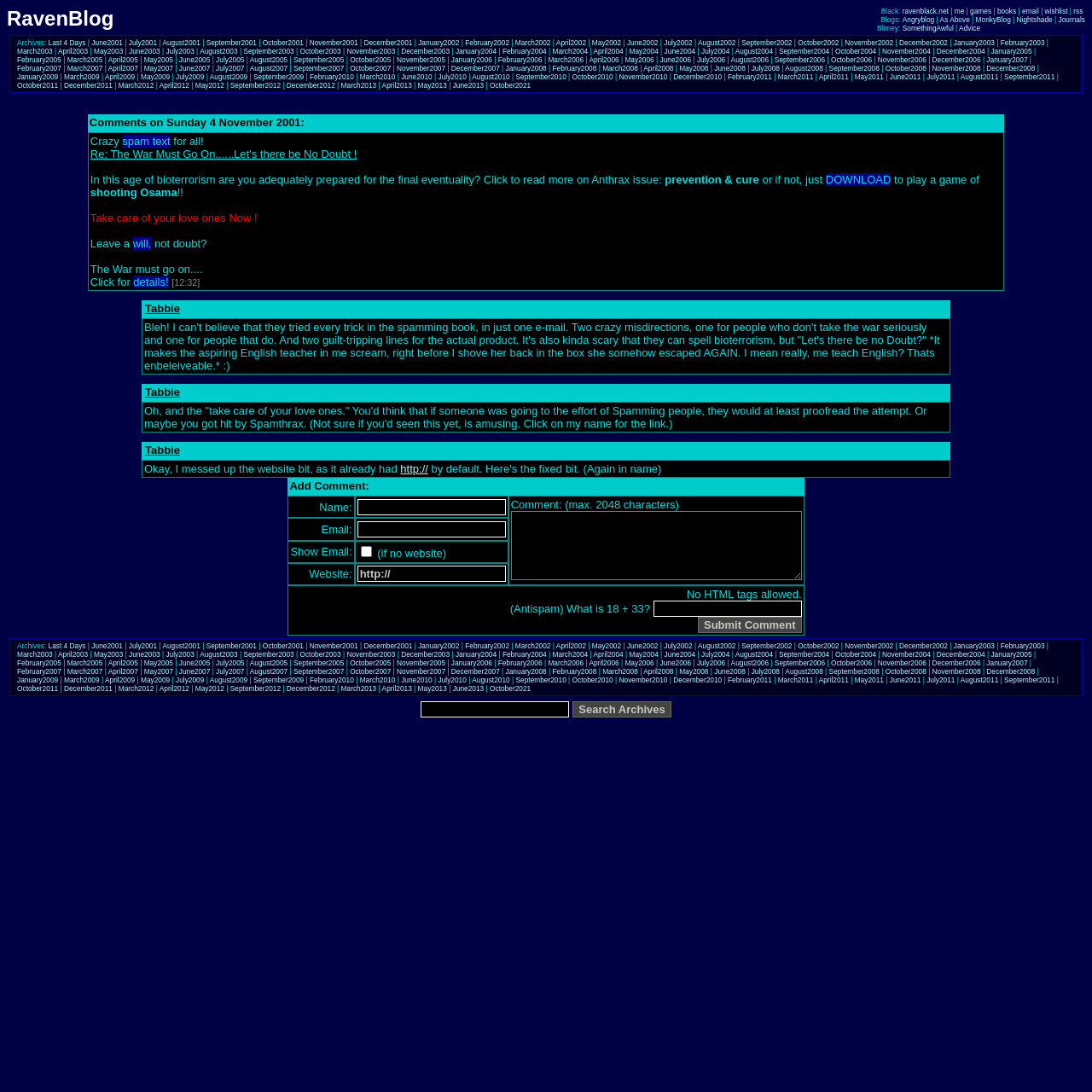What is the first archive link?
Provide a concise answer using a single word or phrase based on the image.

Last 4 Days